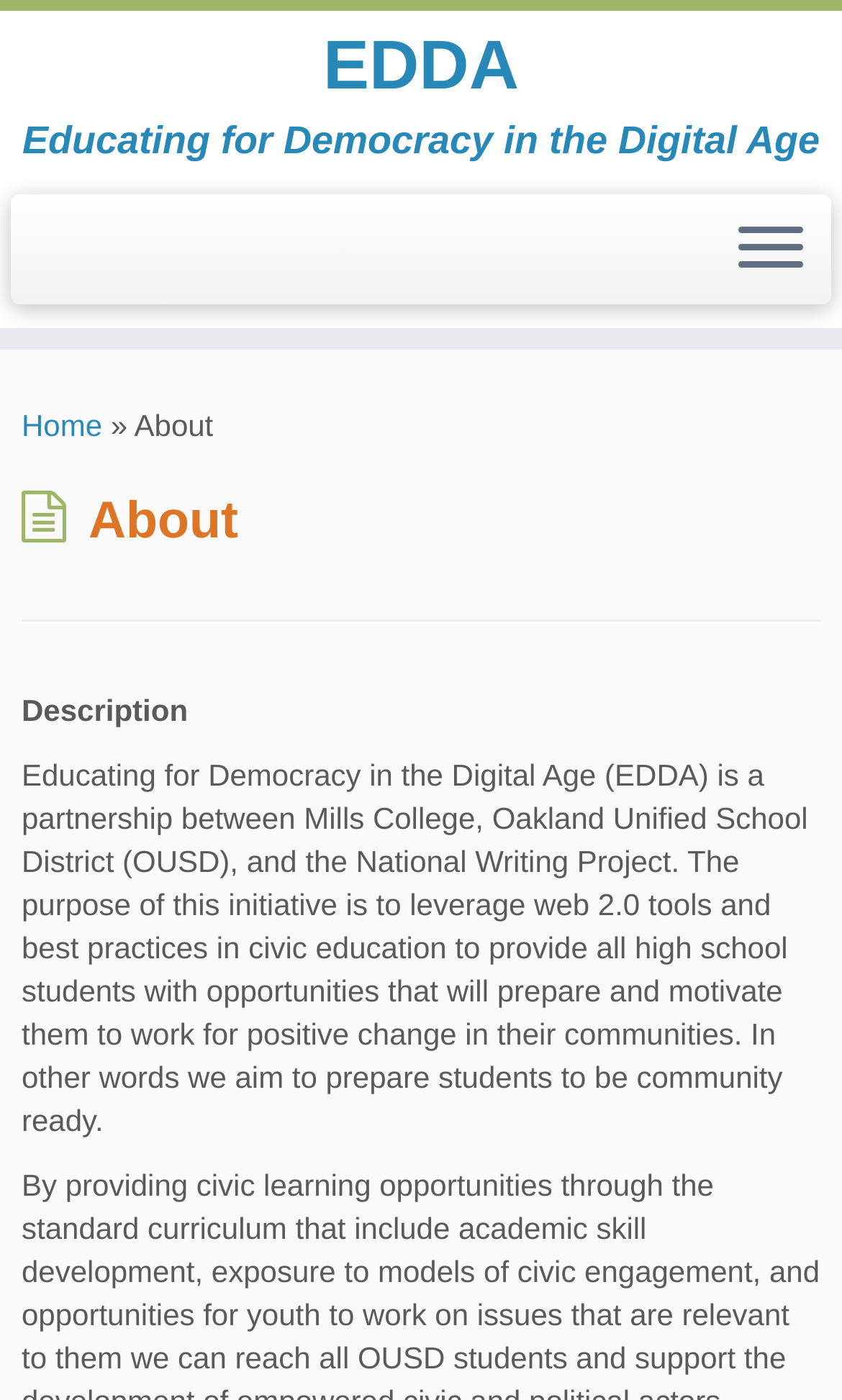How many organizations are involved in the partnership?
Respond to the question with a single word or phrase according to the image.

3